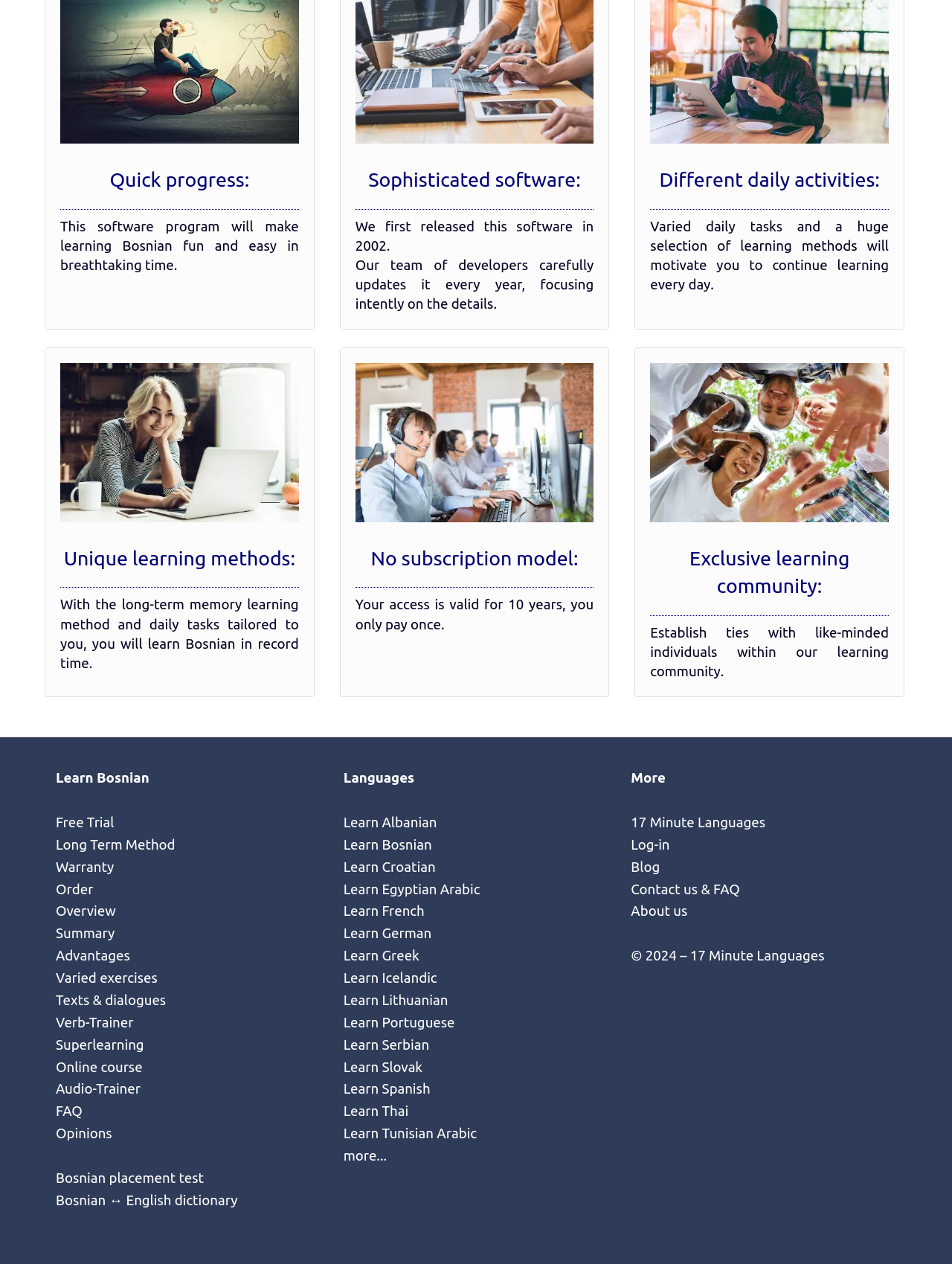Provide a short answer to the following question with just one word or phrase: How long is the access to the software program valid?

10 years